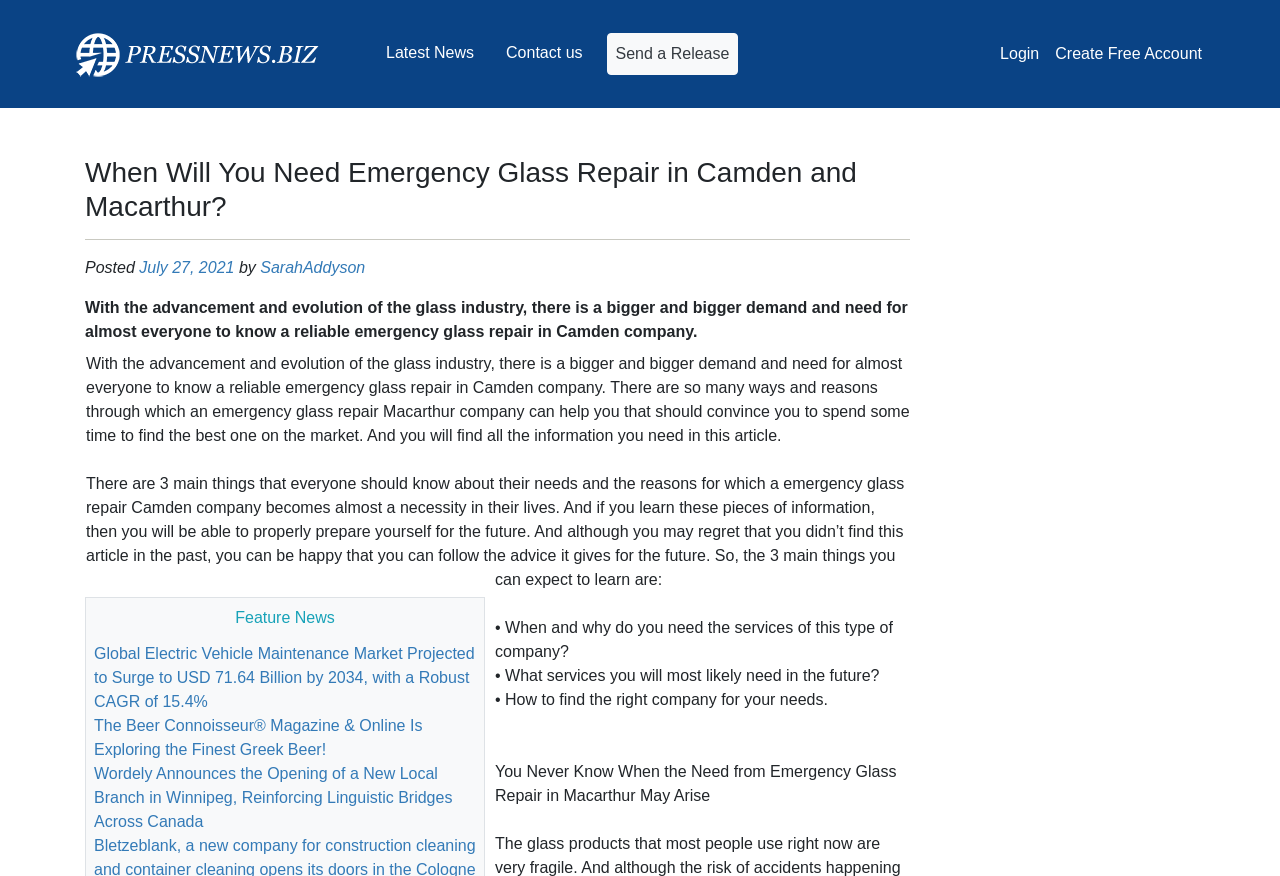Provide the bounding box coordinates of the HTML element this sentence describes: "Contact us". The bounding box coordinates consist of four float numbers between 0 and 1, i.e., [left, top, right, bottom].

[0.389, 0.038, 0.461, 0.083]